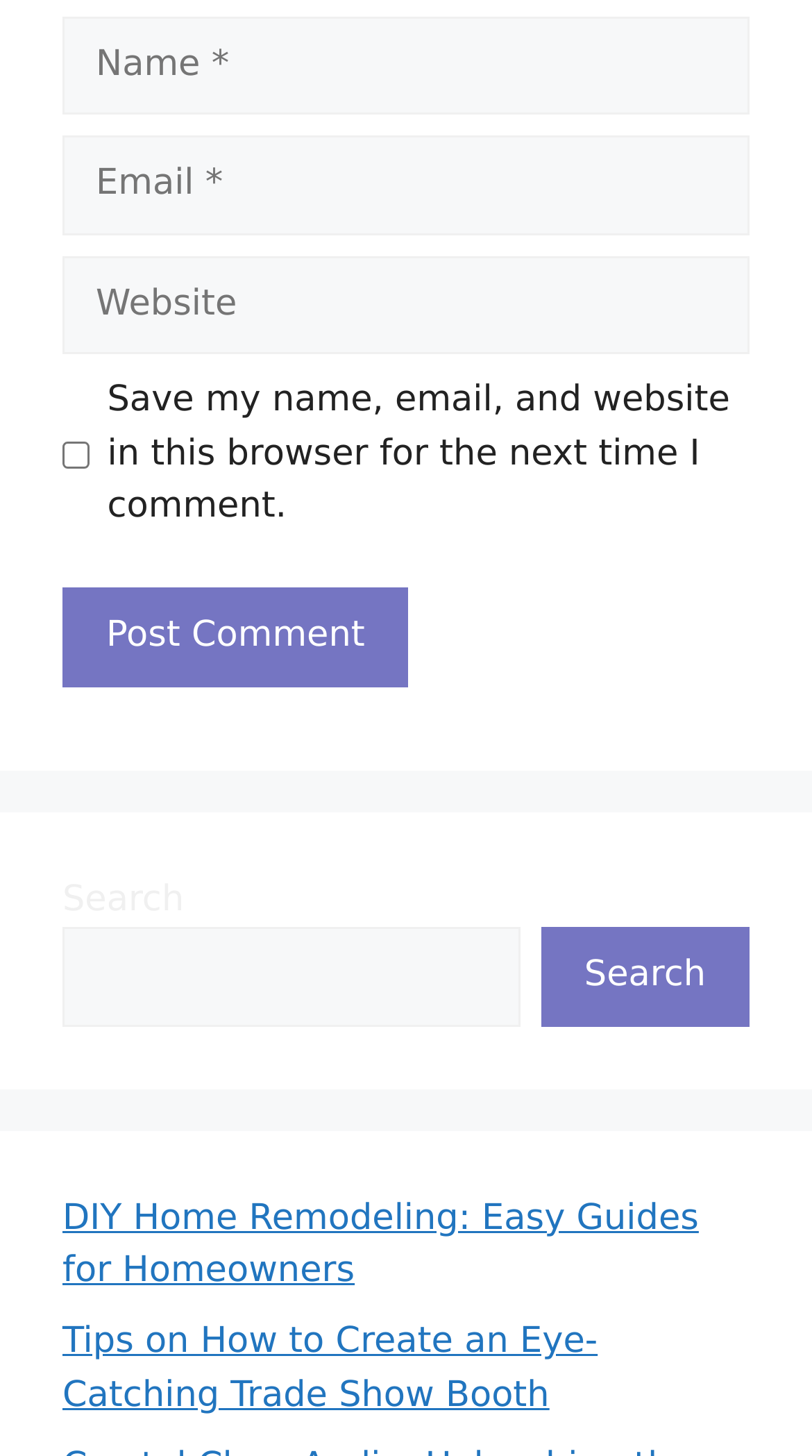Provide a short answer using a single word or phrase for the following question: 
How many textboxes are there?

3